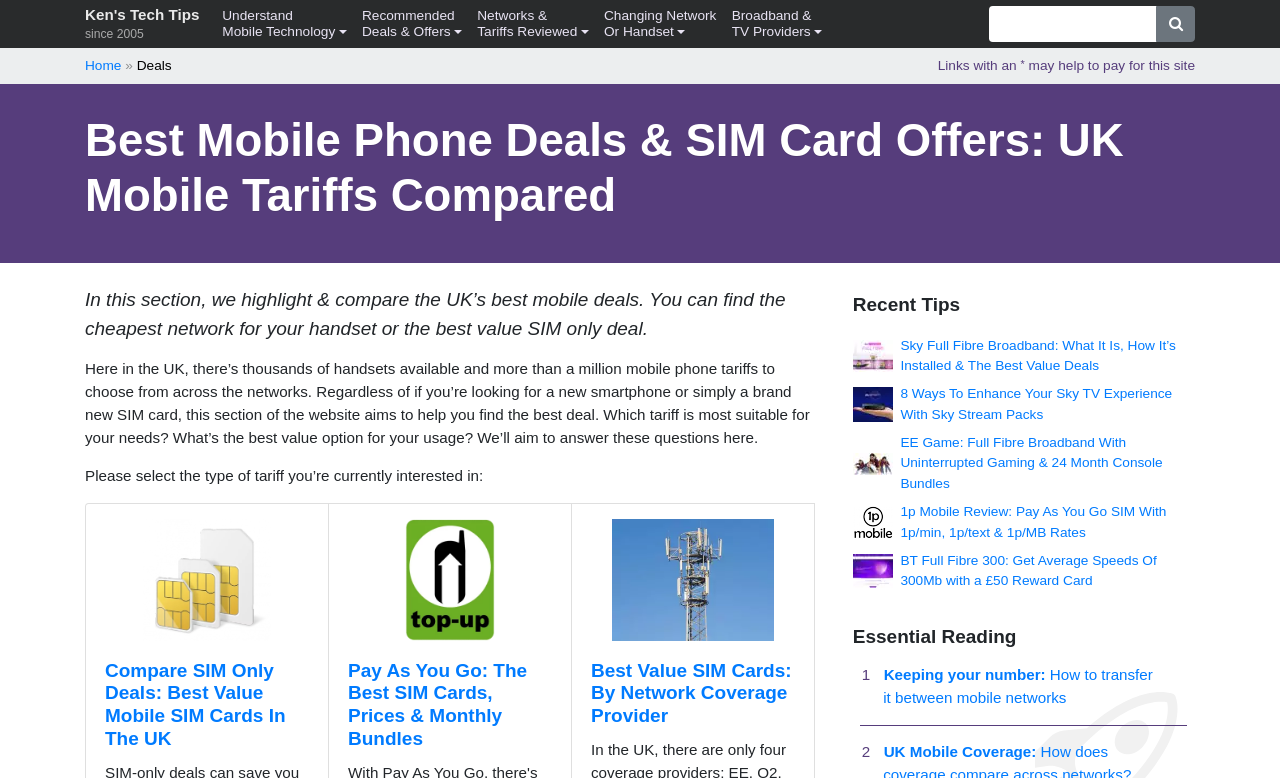Provide the bounding box coordinates of the area you need to click to execute the following instruction: "Read the 'Recent Tips' section".

[0.666, 0.378, 0.928, 0.407]